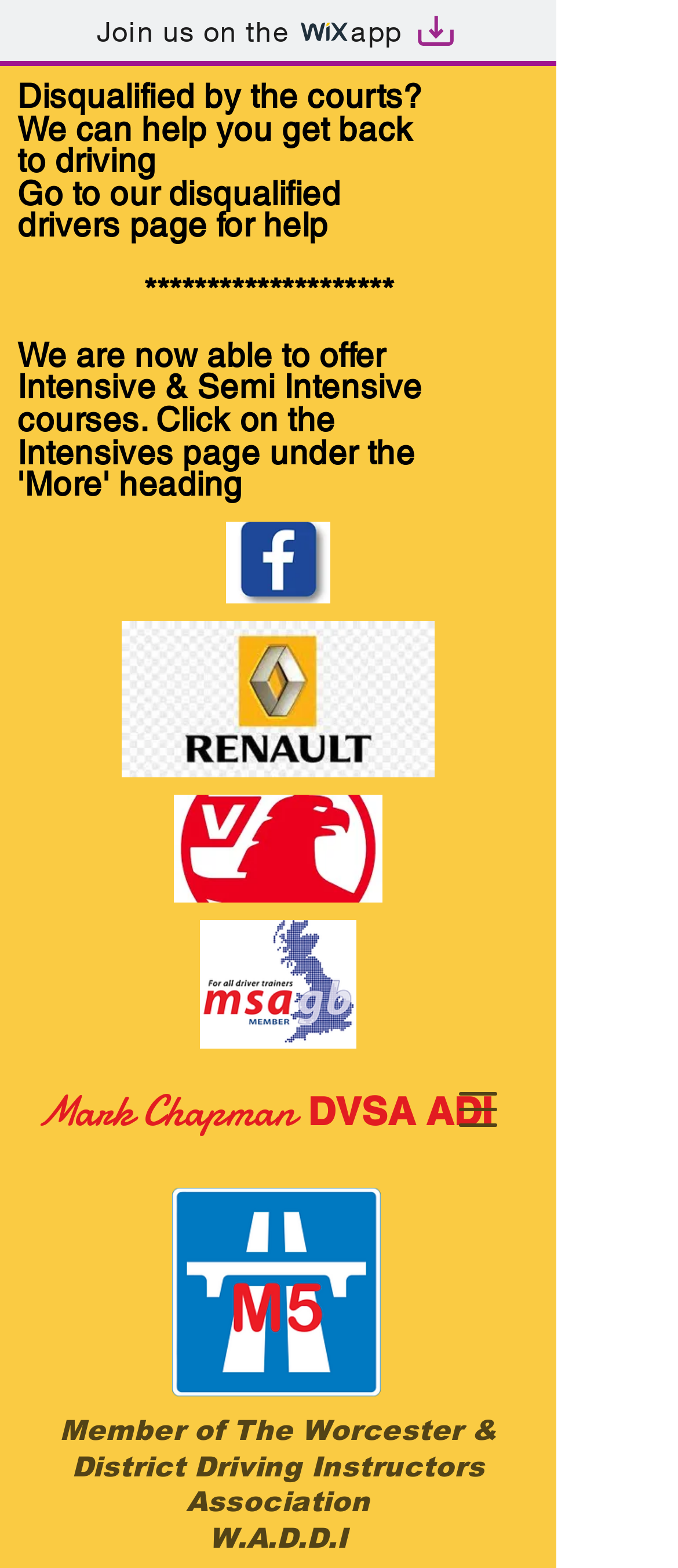Provide a thorough description of the webpage you see.

The webpage is about M5 Driving, specifically focusing on disqualified drivers. At the top, there is a link to join the Wix app, accompanied by two small images, "wix" and "Artboard 1". Below this, a prominent heading displays "Mark Chapman DVSA ADI" with a link to "M" next to it. 

On the left side, there are three paragraphs of text. The first paragraph asks "Disqualified by the courts?" and the following two paragraphs provide a solution, stating "We can help you get back to driving" and "Go to our disqualified drivers page for help". Below these paragraphs, there is a horizontal line of asterisks.

On the right side, there is a button to open the navigation menu. Above this button, there is a large image of a road sign, and below it, there are two smaller images, one of the "msa logo" and another of an unknown image. 

Further down, there are three social media icons, including a Facebook logo, and two other images. At the very bottom of the page, there are two lines of text, indicating that the driving instructor is a member of The Worcester & District Driving Instructors Association, with the acronym "W.A.D.D.I" written below it.